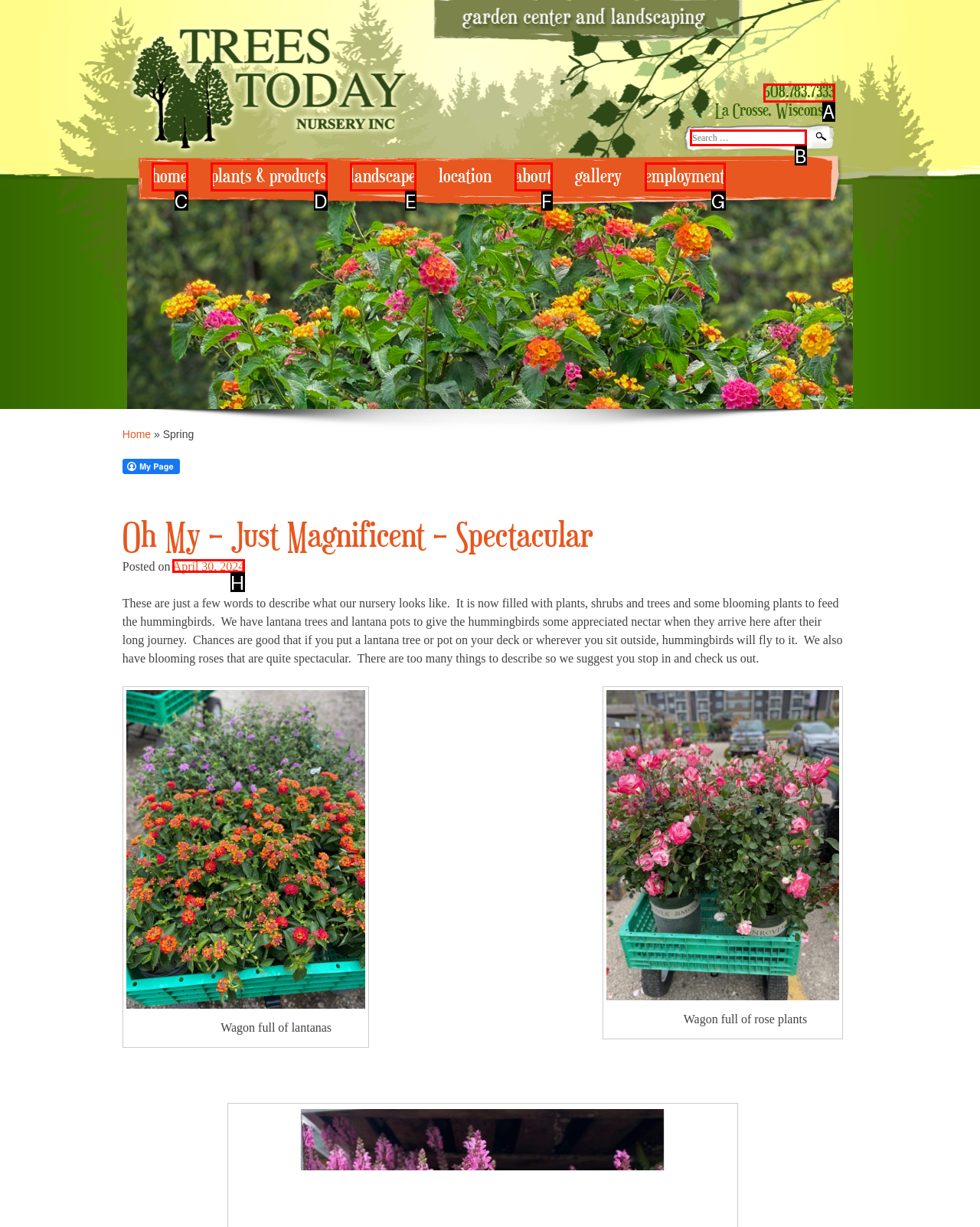Among the marked elements in the screenshot, which letter corresponds to the UI element needed for the task: Search for something?

B